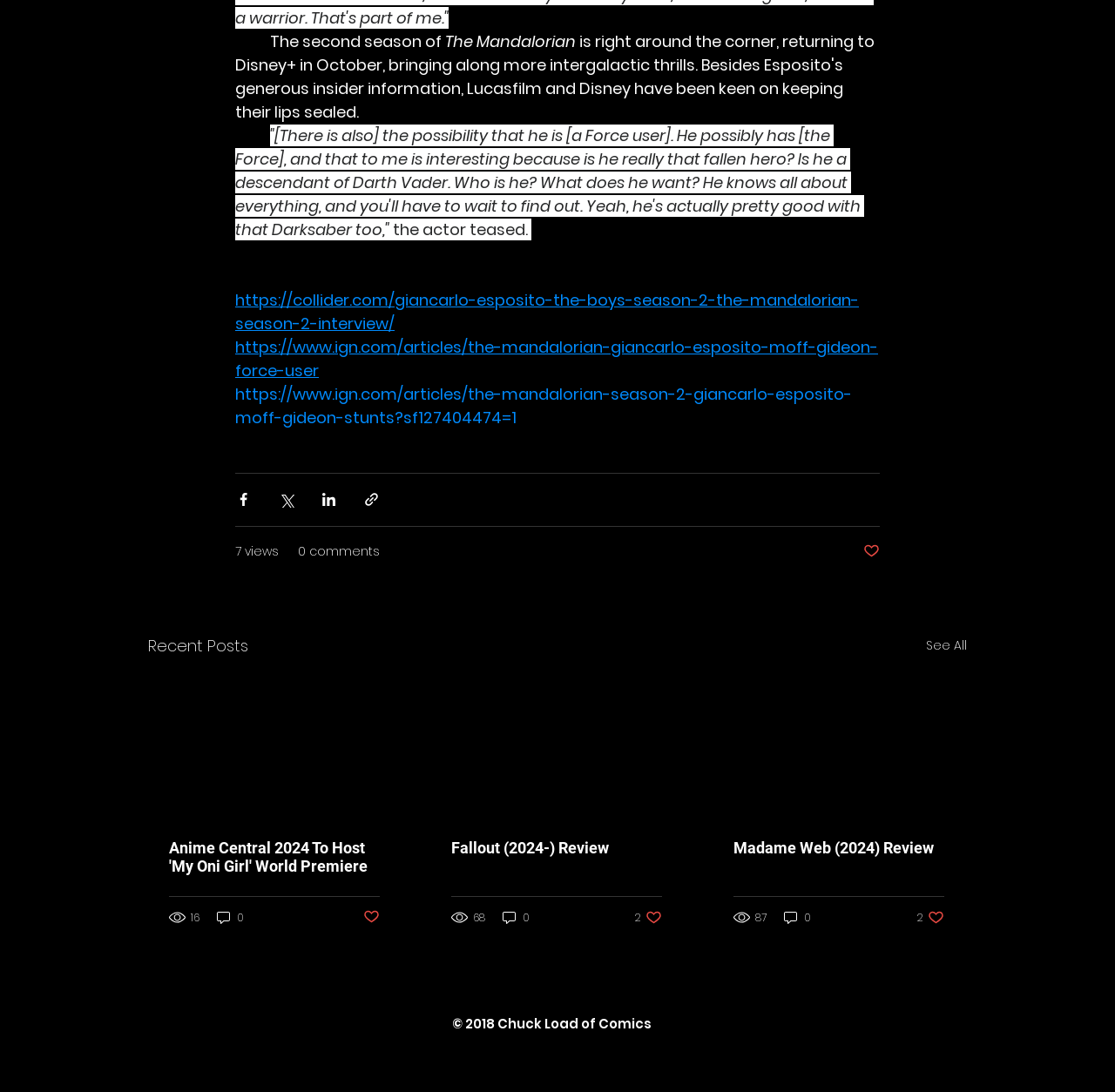Identify the bounding box of the UI component described as: "https://www.ign.com/articles/the-mandalorian-season-2-giancarlo-esposito-moff-gideon-stunts?sf127404474=1".

[0.211, 0.351, 0.764, 0.392]